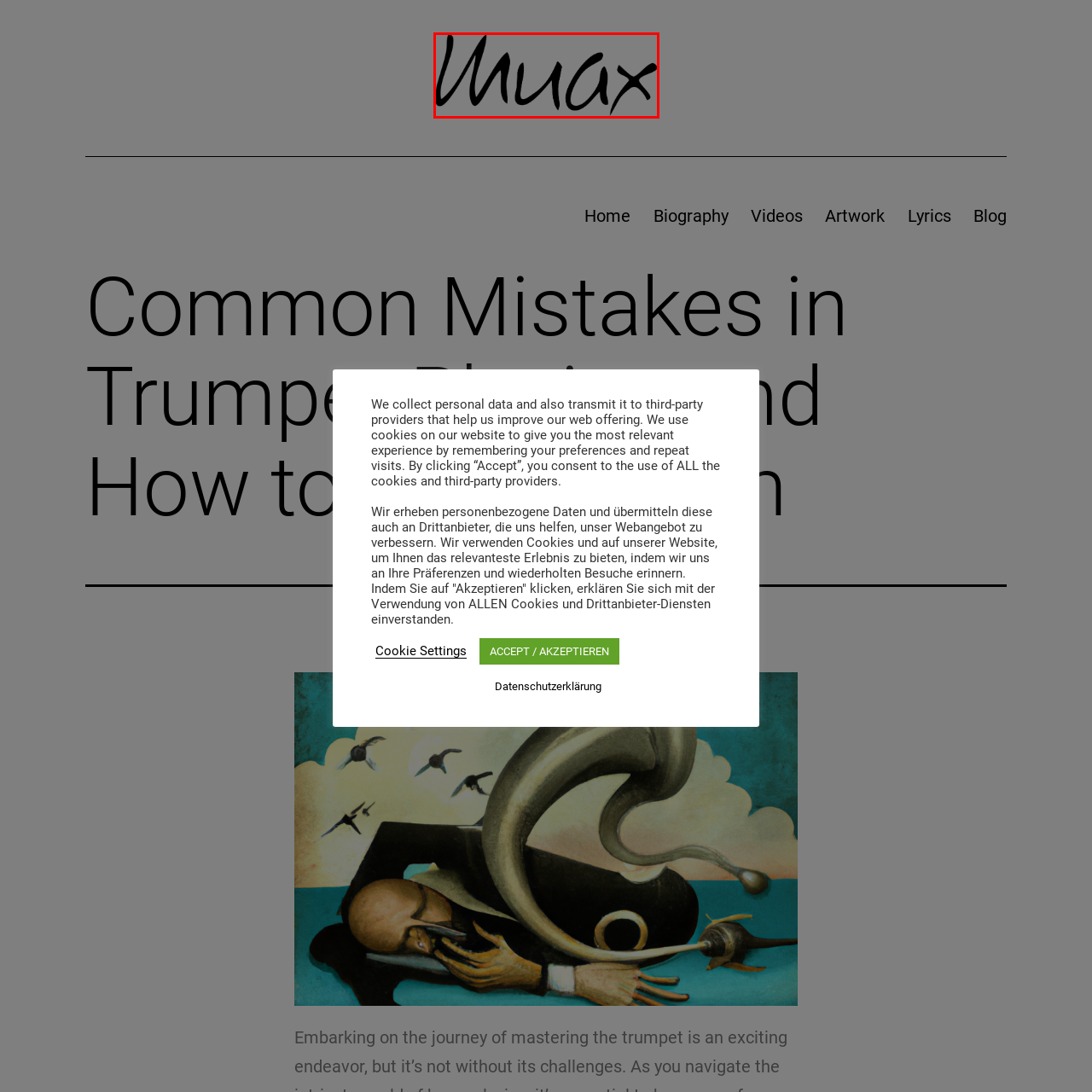Focus your attention on the image enclosed by the red boundary and provide a thorough answer to the question that follows, based on the image details: What is the theme of the website?

The logo is likely to be associated with a website that addresses common mistakes in trumpet playing and offers advice on improvement, symbolizing creativity and artistic expression.